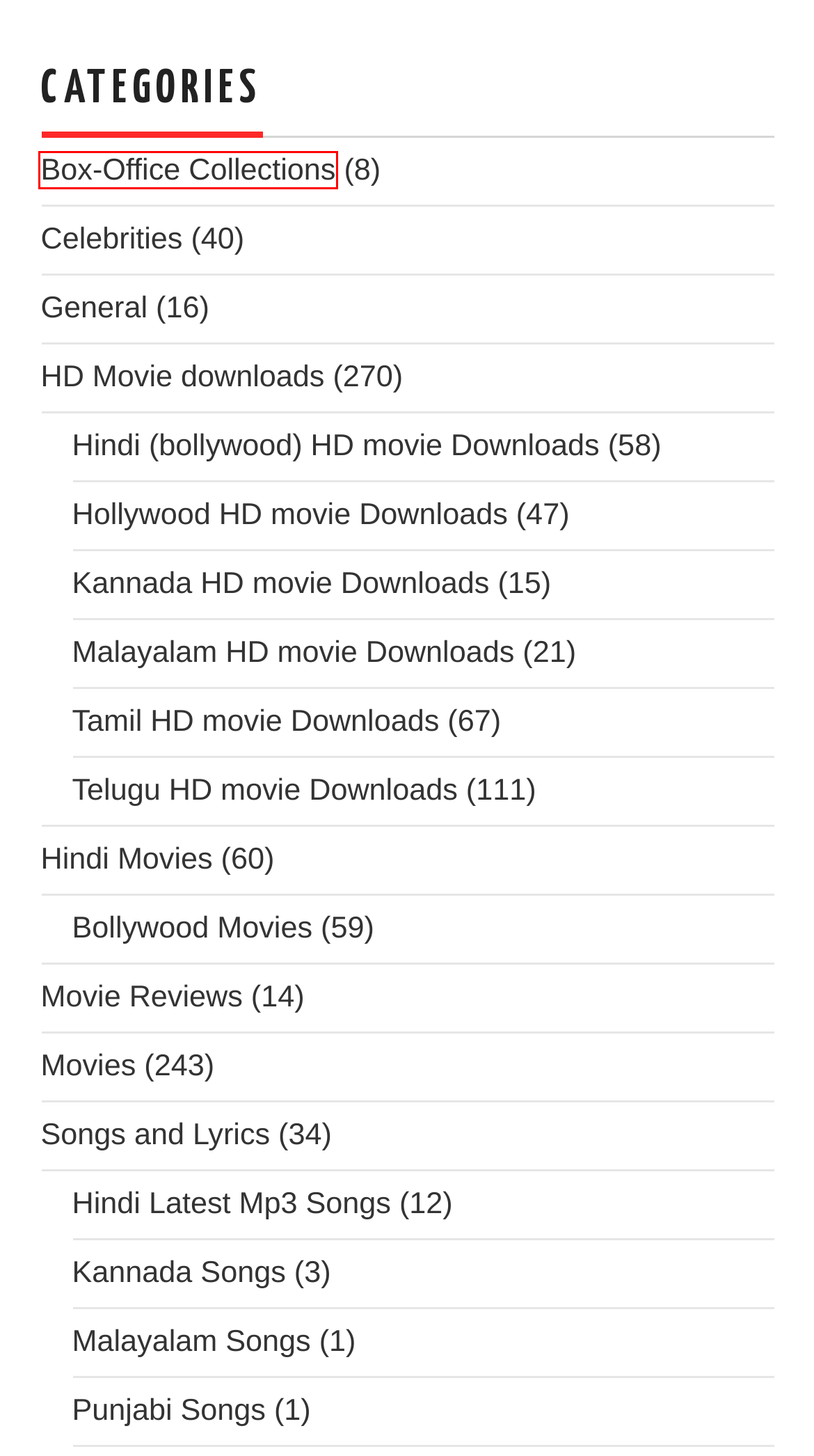Look at the screenshot of the webpage and find the element within the red bounding box. Choose the webpage description that best fits the new webpage that will appear after clicking the element. Here are the candidates:
A. Movie Reviews Archives - Moviecanny
B. Hindi (bollywood) HD movie Downloads Archives - Moviecanny
C. Hindi Latest Mp3 Songs - Moviecanny
D. Kannada Songs Archives - Moviecanny
E. Tamil HD movie Downloads Archives - Moviecanny
F. Box-Office Collections Archives - Moviecanny
G. Telugu HD movie Downloads Archives - Moviecanny
H. Punjabi Songs Archives - Moviecanny

F